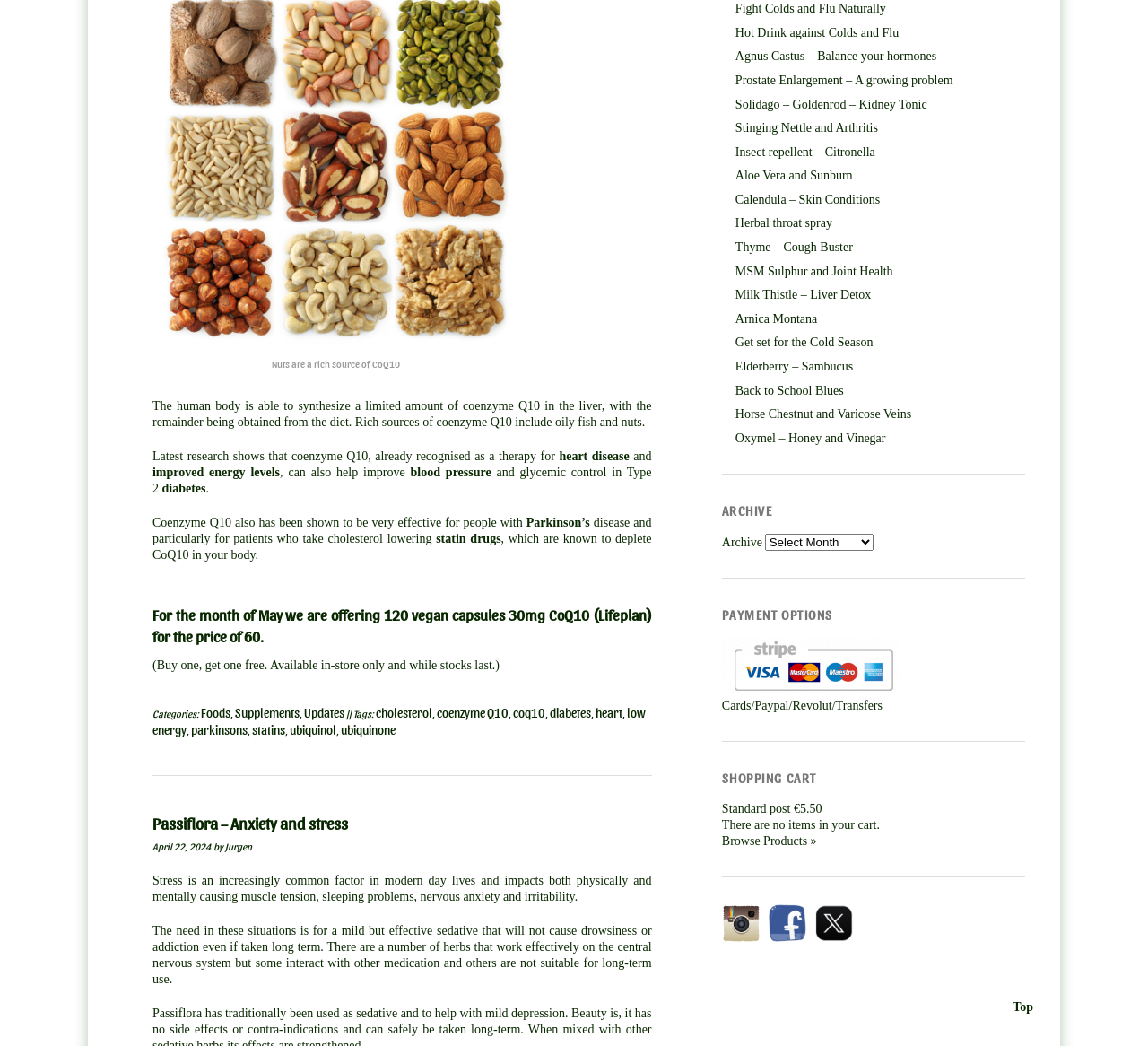Determine the bounding box of the UI component based on this description: "alt="Facebook" title="Facebook"". The bounding box coordinates should be four float values between 0 and 1, i.e., [left, top, right, bottom].

[0.669, 0.876, 0.71, 0.889]